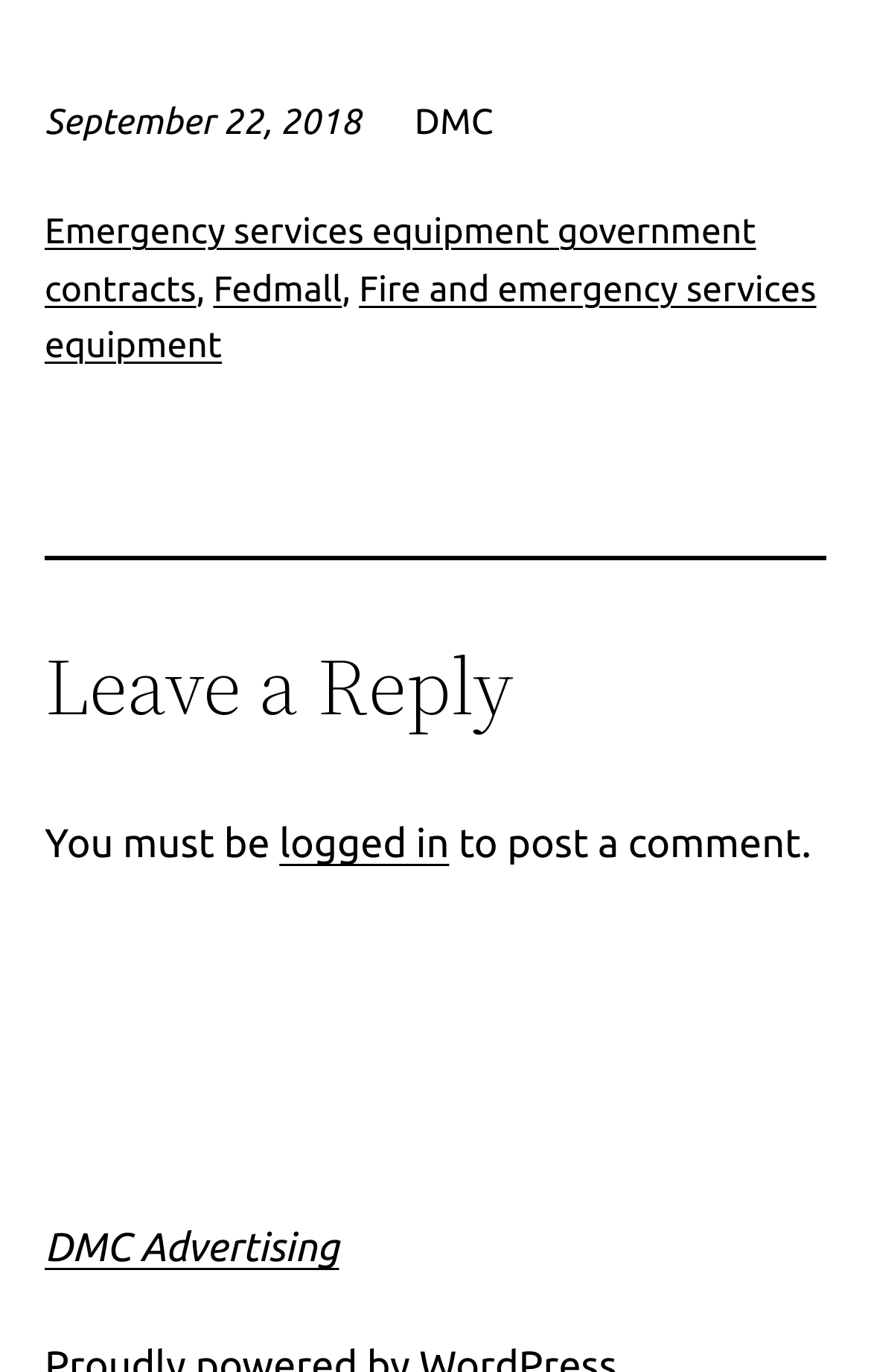Use a single word or phrase to answer the question:
What is the purpose of the section below the separator?

Leave a reply